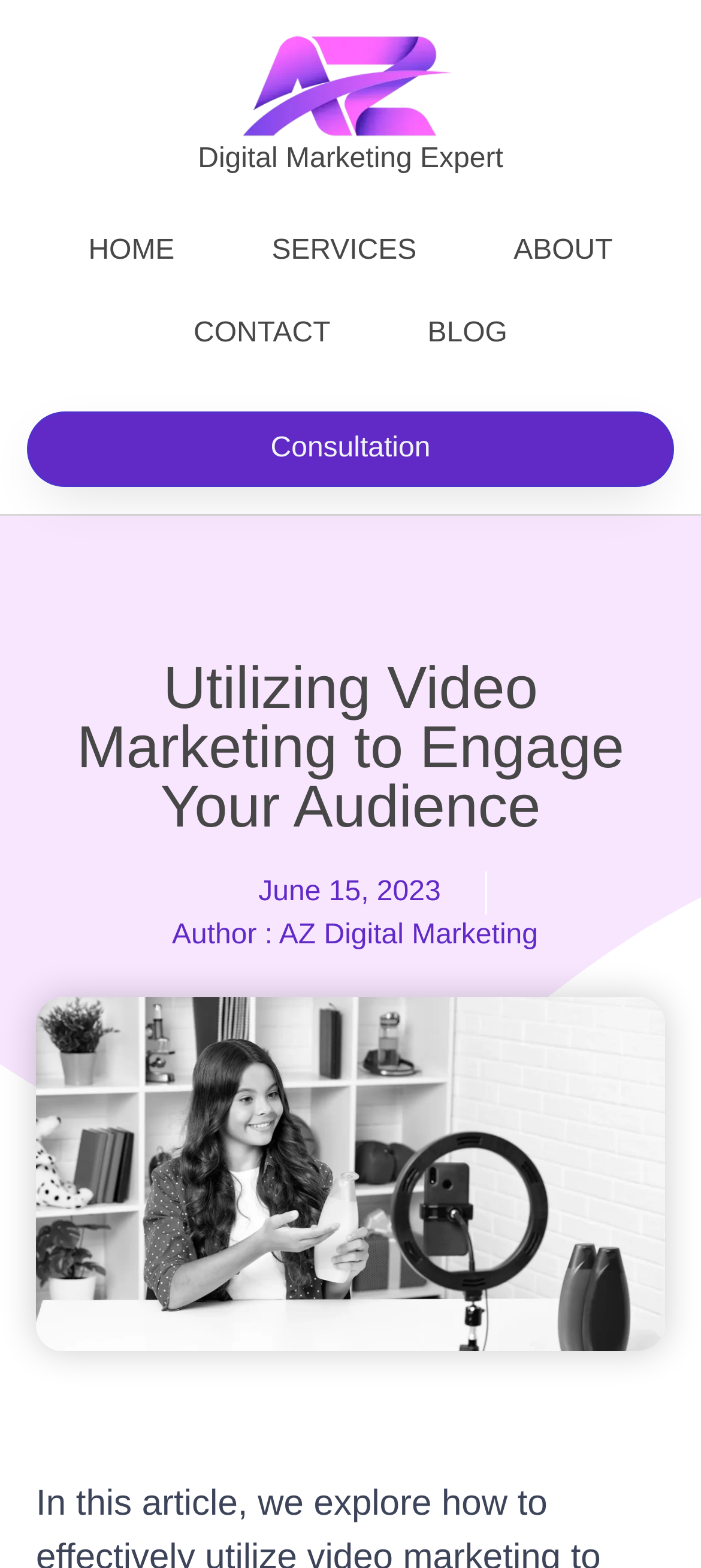What is the date of the article?
Please interpret the details in the image and answer the question thoroughly.

I found the date of the article by looking at the static text element that says 'June 15, 2023' which is located below the main heading.